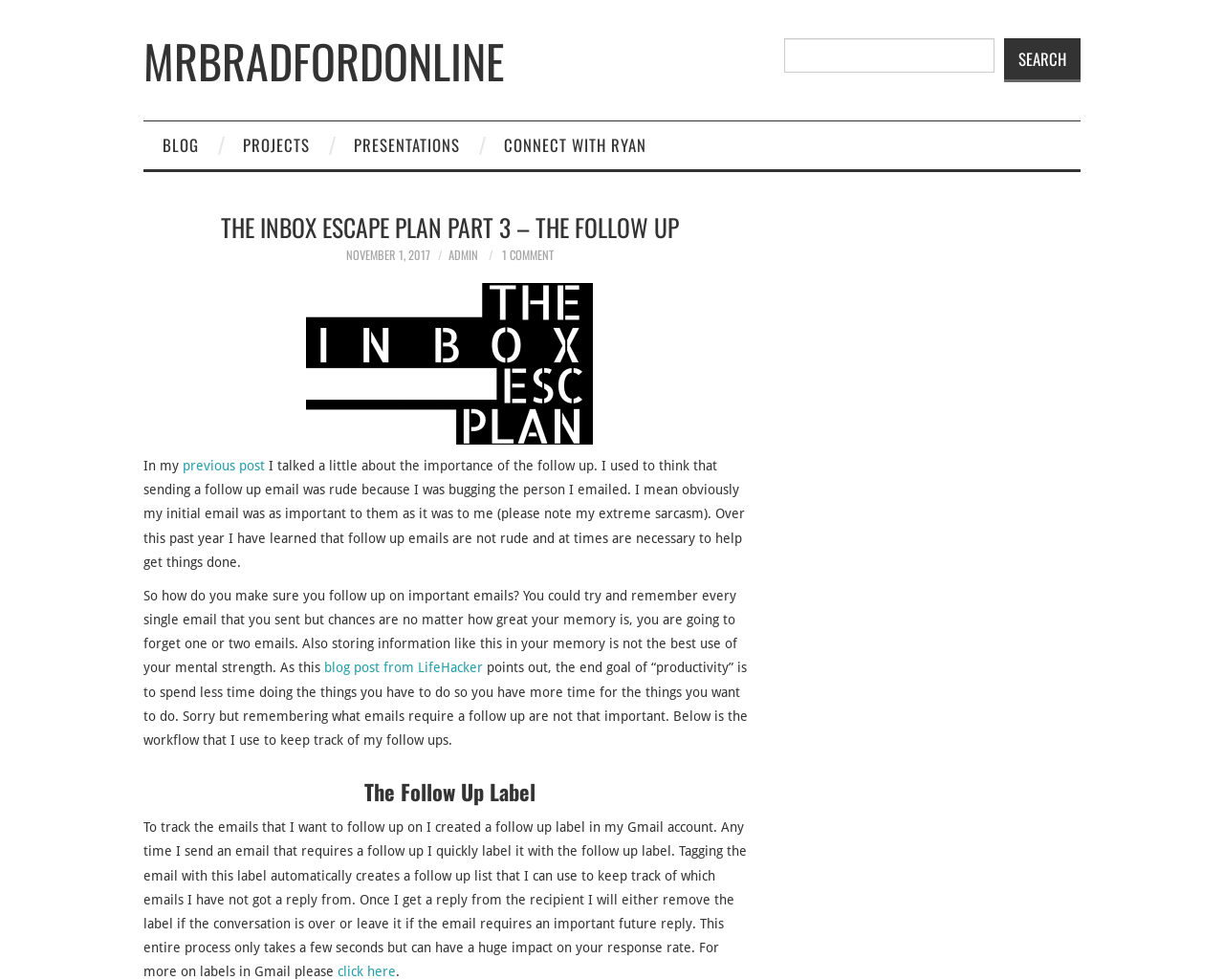What is the author's name?
Based on the screenshot, give a detailed explanation to answer the question.

The author's name is Ryan, which can be inferred from the link 'CONNECT WITH RYAN' in the navigation menu.